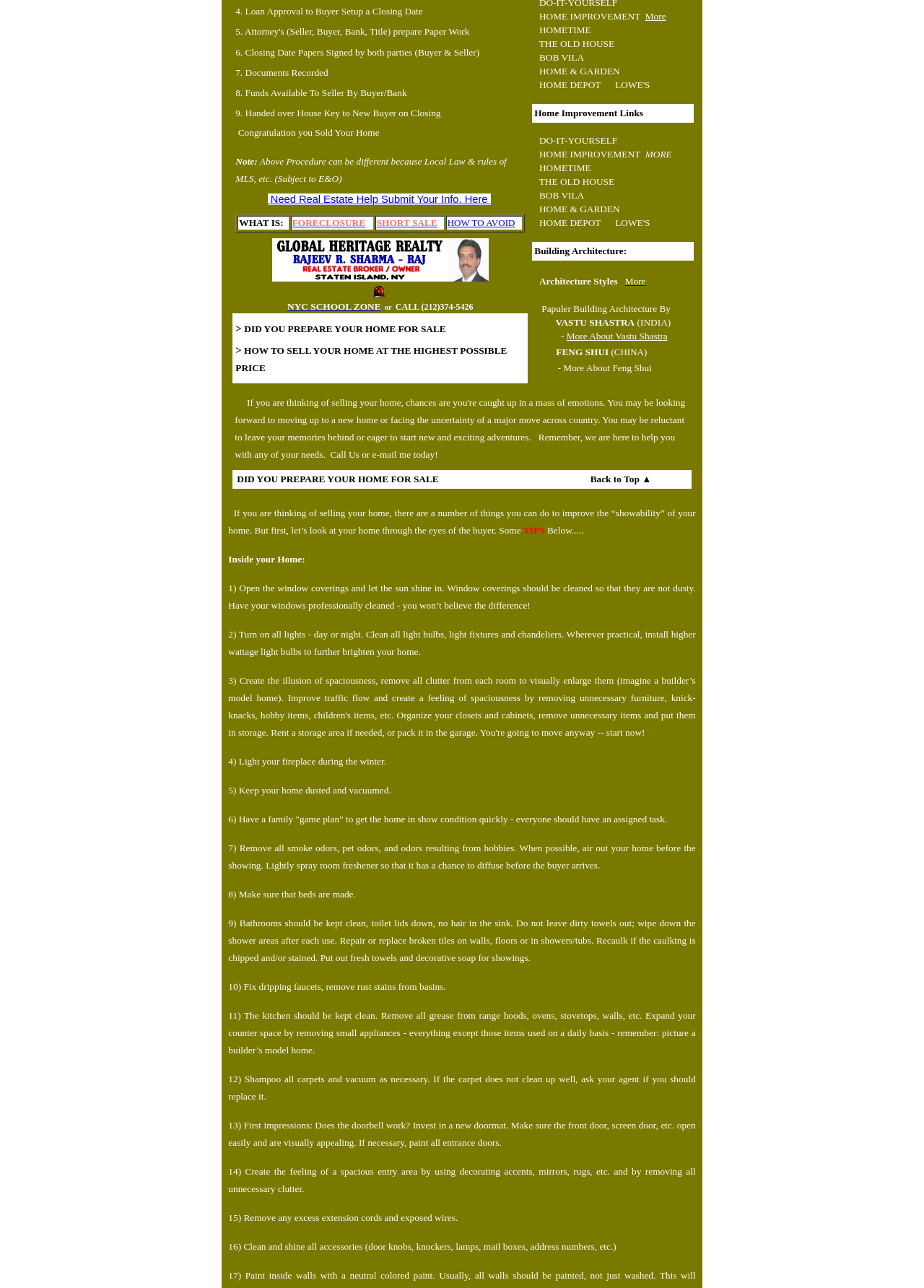Bounding box coordinates are to be given in the format (top-left x, top-left y, bottom-right x, bottom-right y). All values must be floating point numbers between 0 and 1. Provide the bounding box coordinate for the UI element described as: More About Vastu Shastra

[0.613, 0.257, 0.722, 0.265]